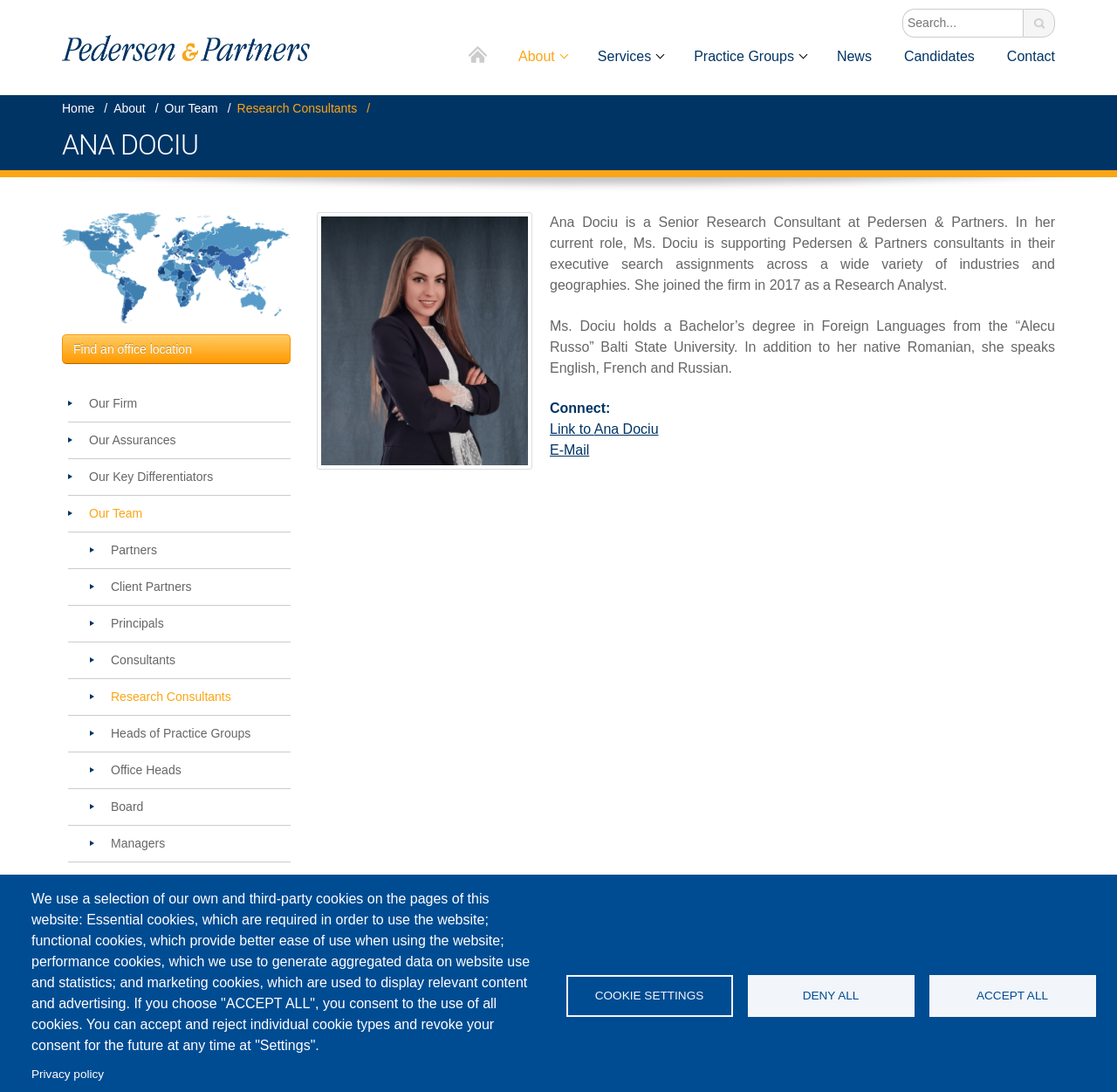Could you indicate the bounding box coordinates of the region to click in order to complete this instruction: "Go to home page".

[0.055, 0.032, 0.277, 0.056]